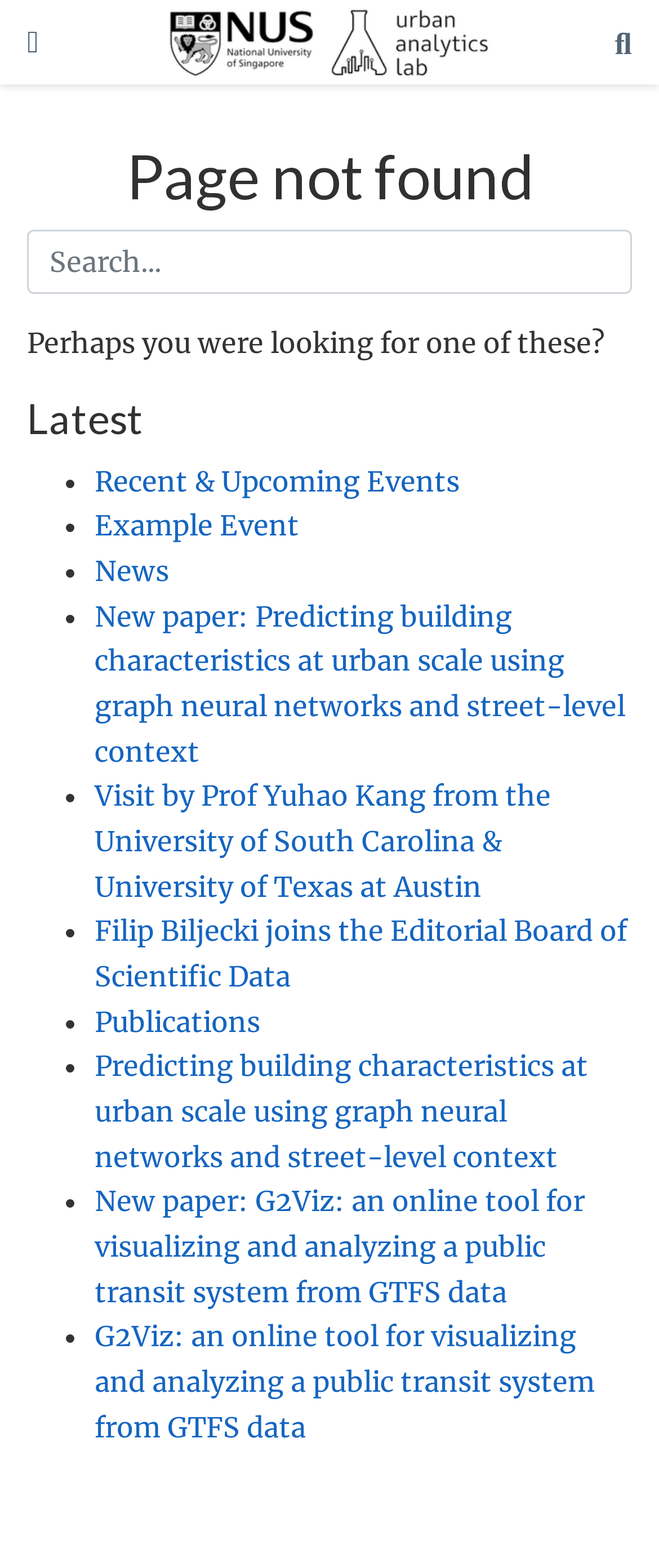Please mark the clickable region by giving the bounding box coordinates needed to complete this instruction: "Explore the latest news".

[0.144, 0.353, 0.257, 0.375]